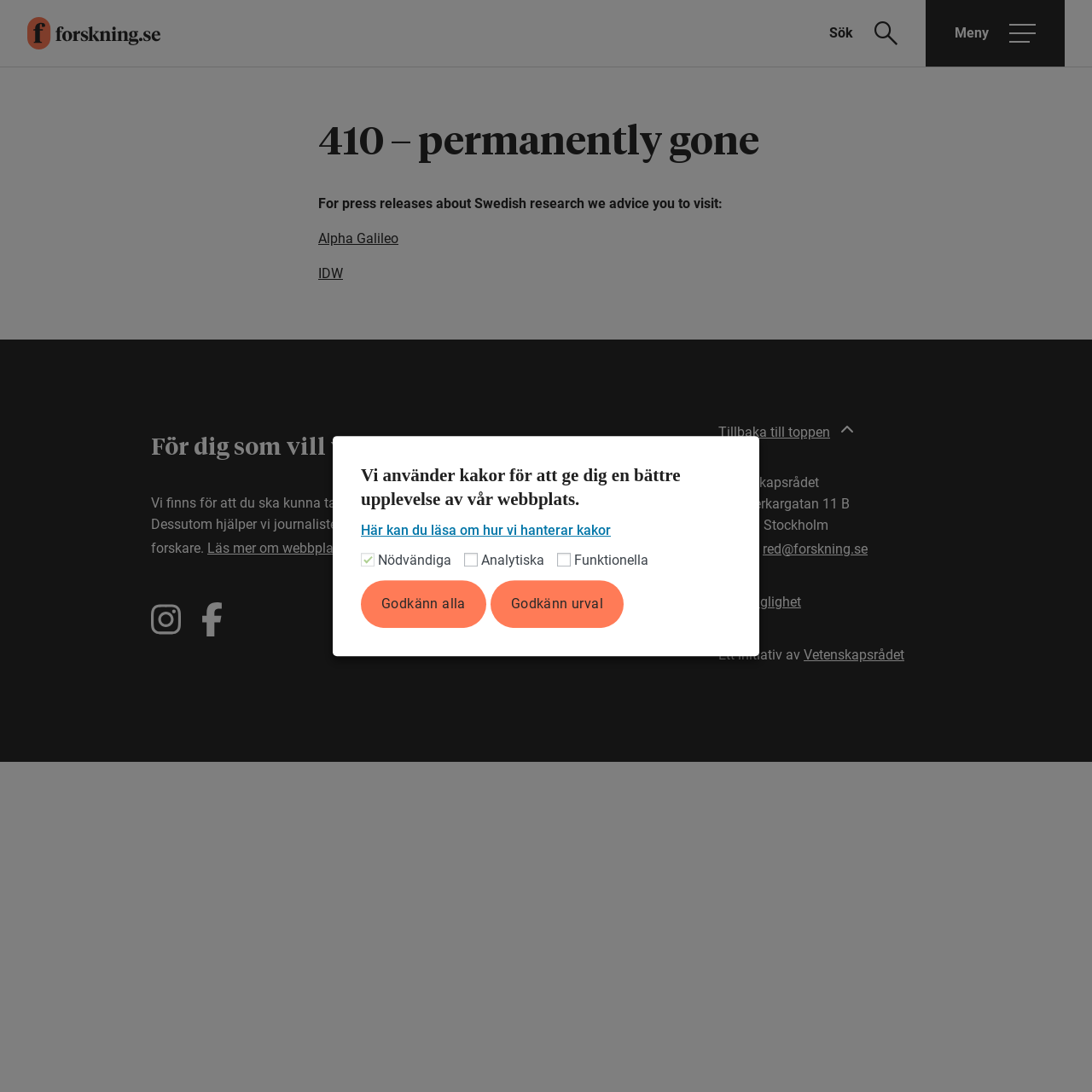Based on the image, give a detailed response to the question: What is the function of the 'Visa sökfält' button?

The 'Visa sökfält' button is likely to show or expand the search field, allowing users to search for specific content on the website, as it is a common functionality of such buttons on websites.